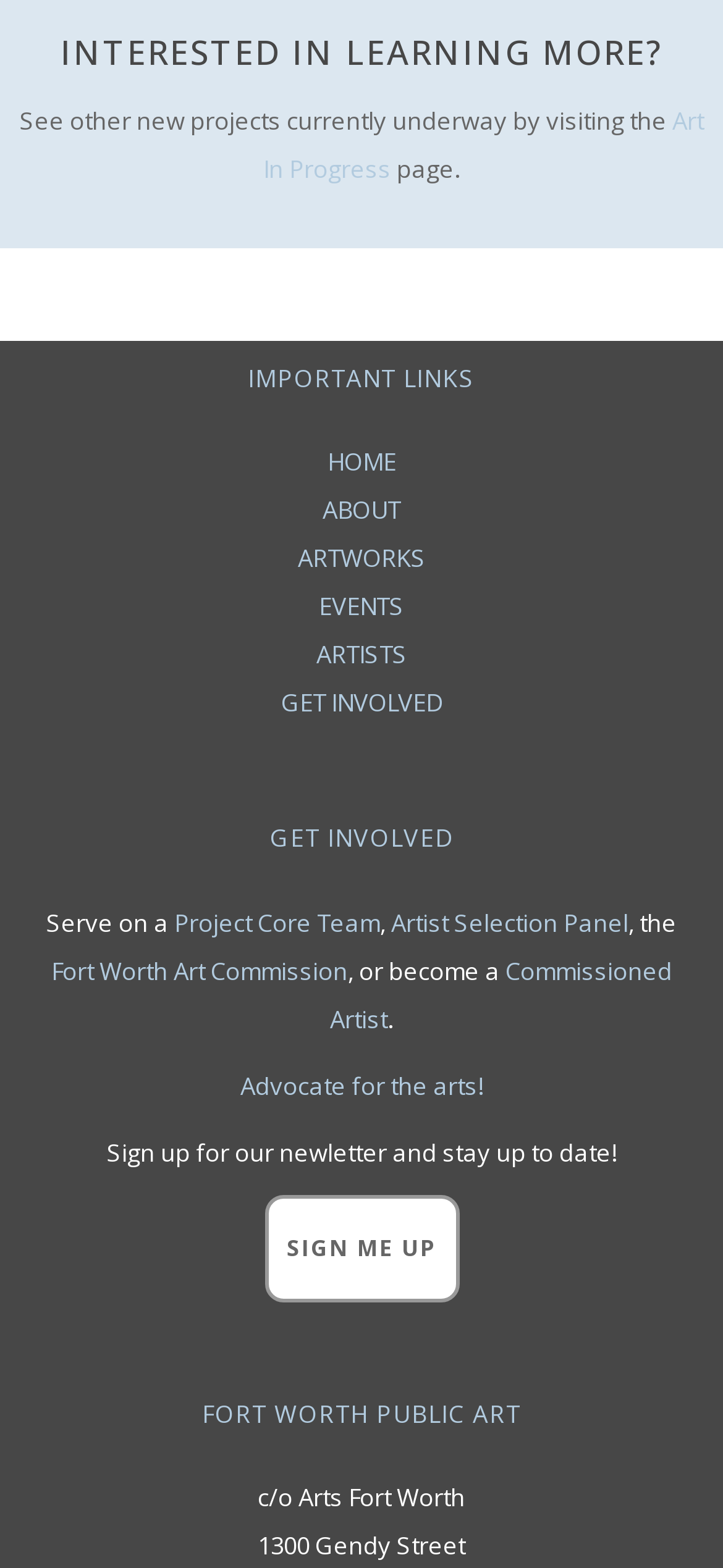Answer the question using only one word or a concise phrase: How many links are there under IMPORTANT LINKS?

5